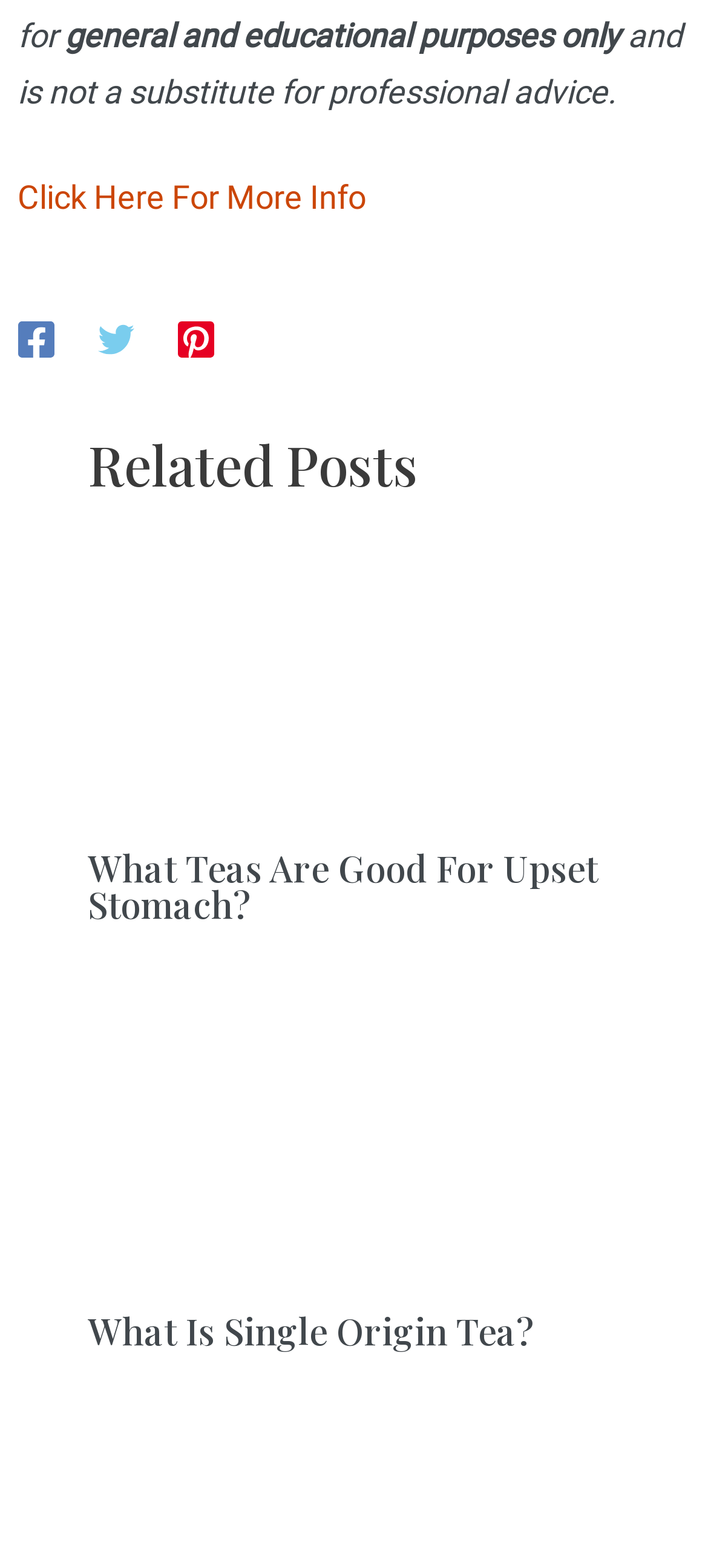Identify the bounding box coordinates of the element that should be clicked to fulfill this task: "Read more about What Teas Are Good For Upset Stomach?". The coordinates should be provided as four float numbers between 0 and 1, i.e., [left, top, right, bottom].

[0.124, 0.418, 0.876, 0.442]